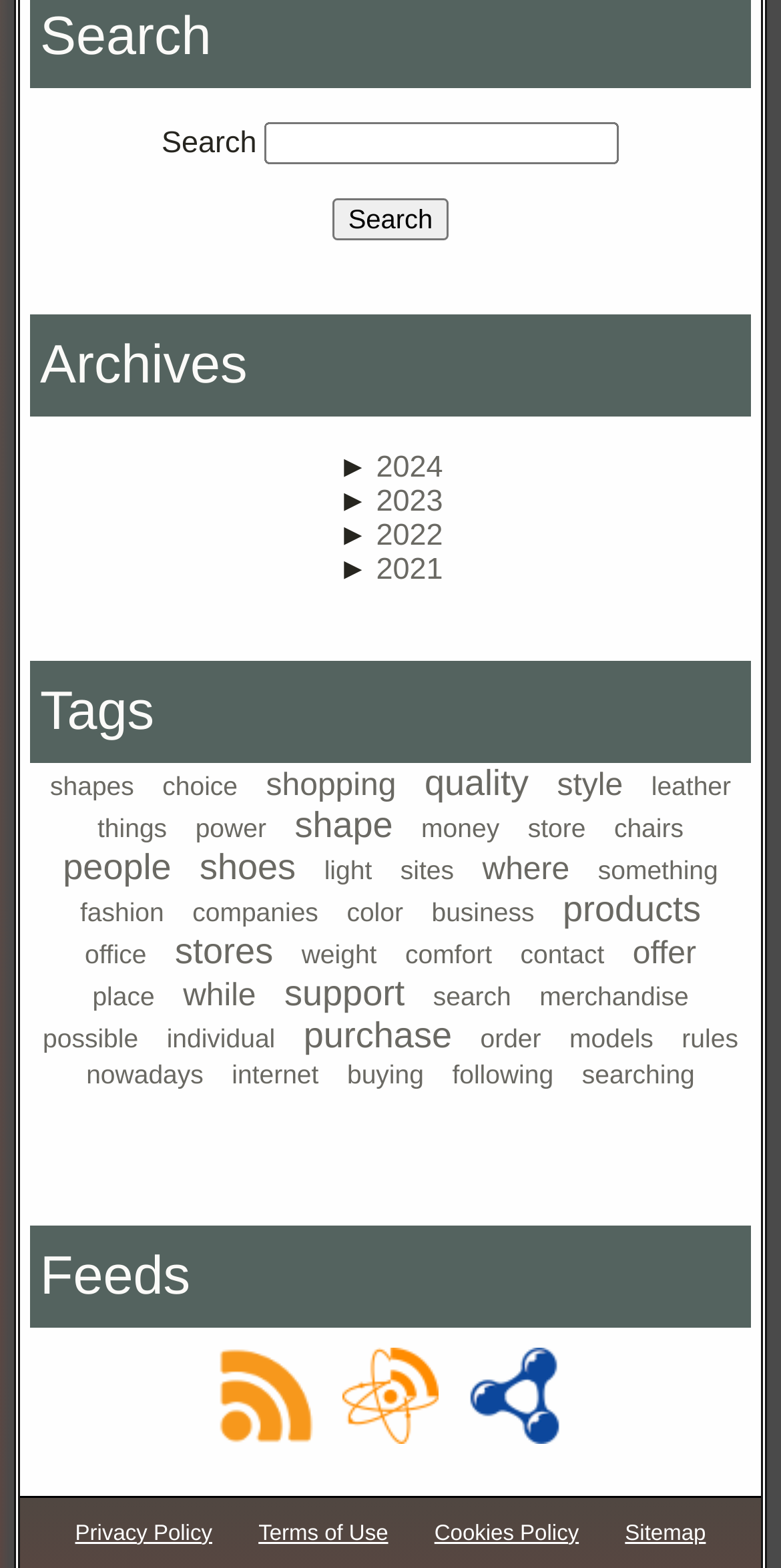What is the section 'Feeds' about?
Answer the question with a detailed explanation, including all necessary information.

The section 'Feeds' lists links to RSS, Atom, and RDF, which are formats for web feeds, suggesting that this section is about providing feeds for the website's content.